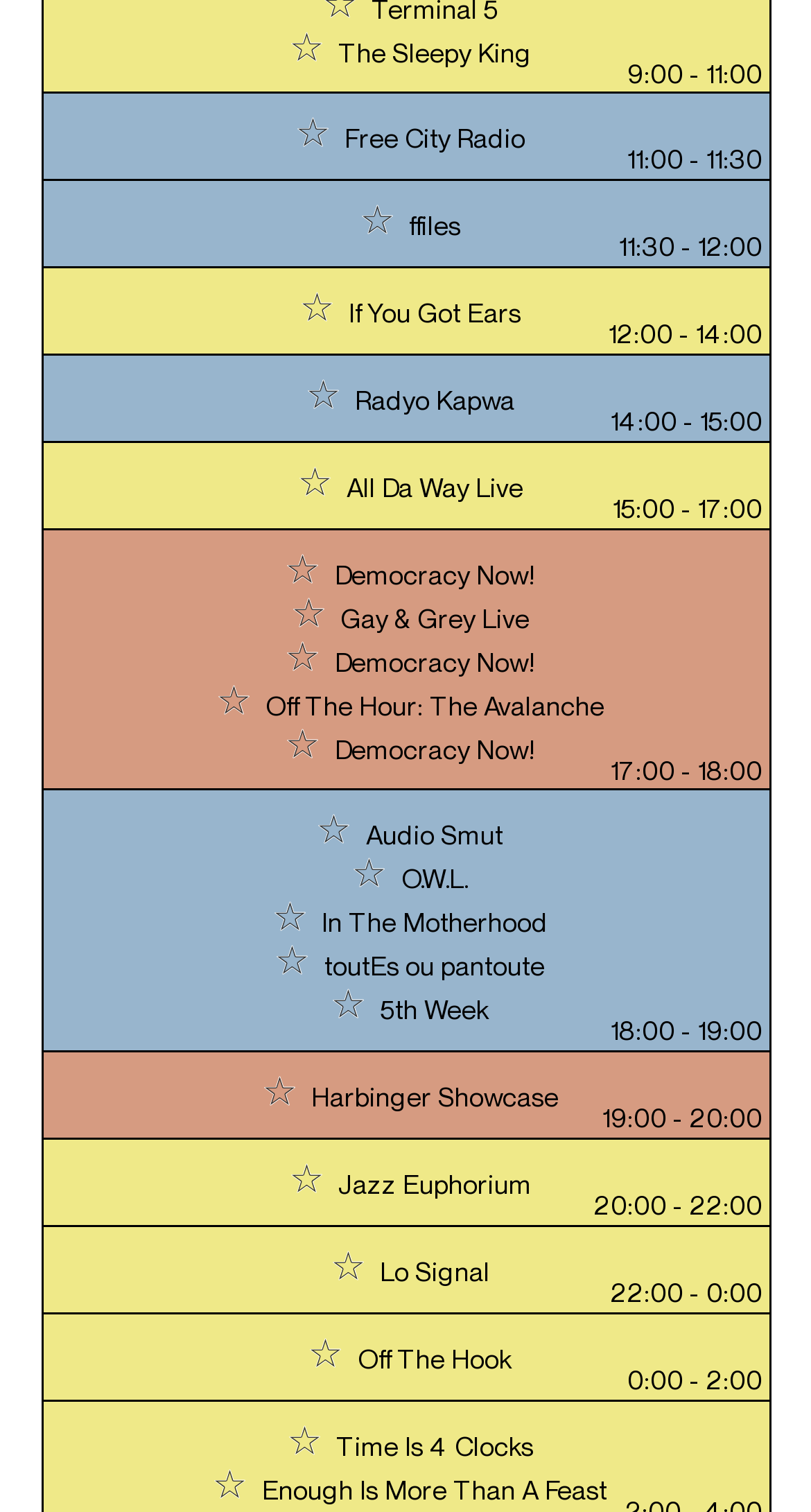Extract the bounding box of the UI element described as: "toutEs ou pantoute".

[0.4, 0.629, 0.672, 0.65]